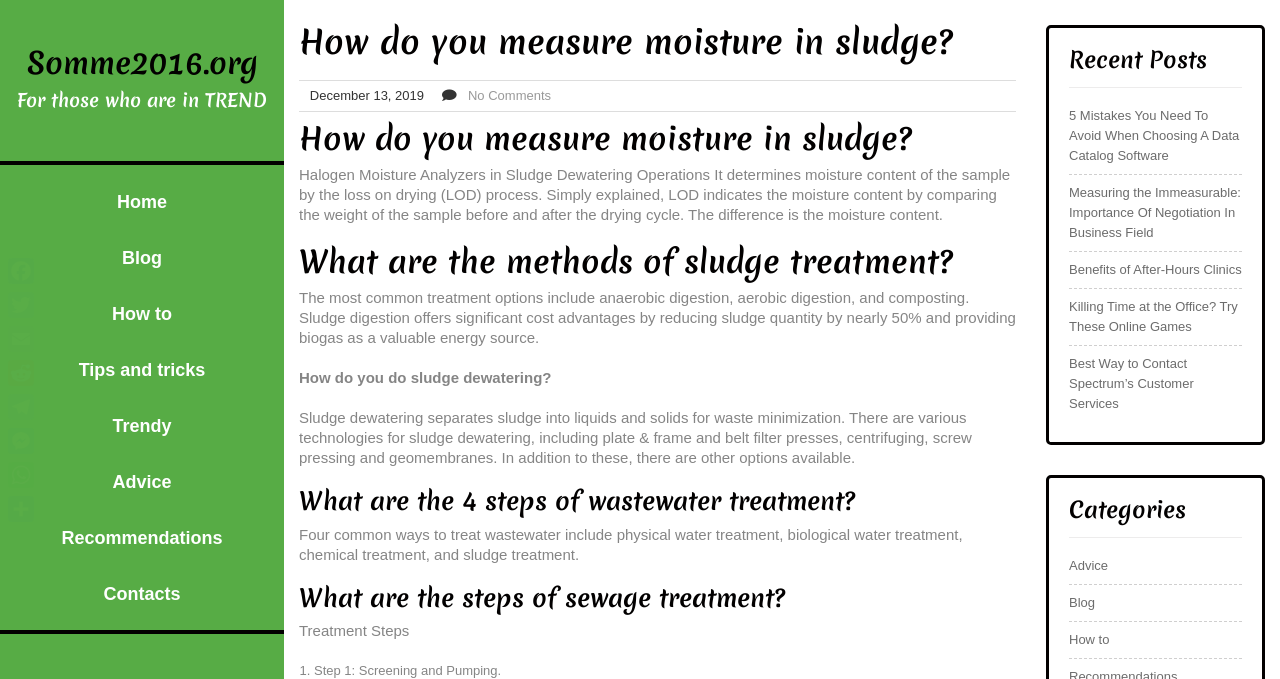What is the topic of the webpage?
Please use the image to provide a one-word or short phrase answer.

Sludge measurement